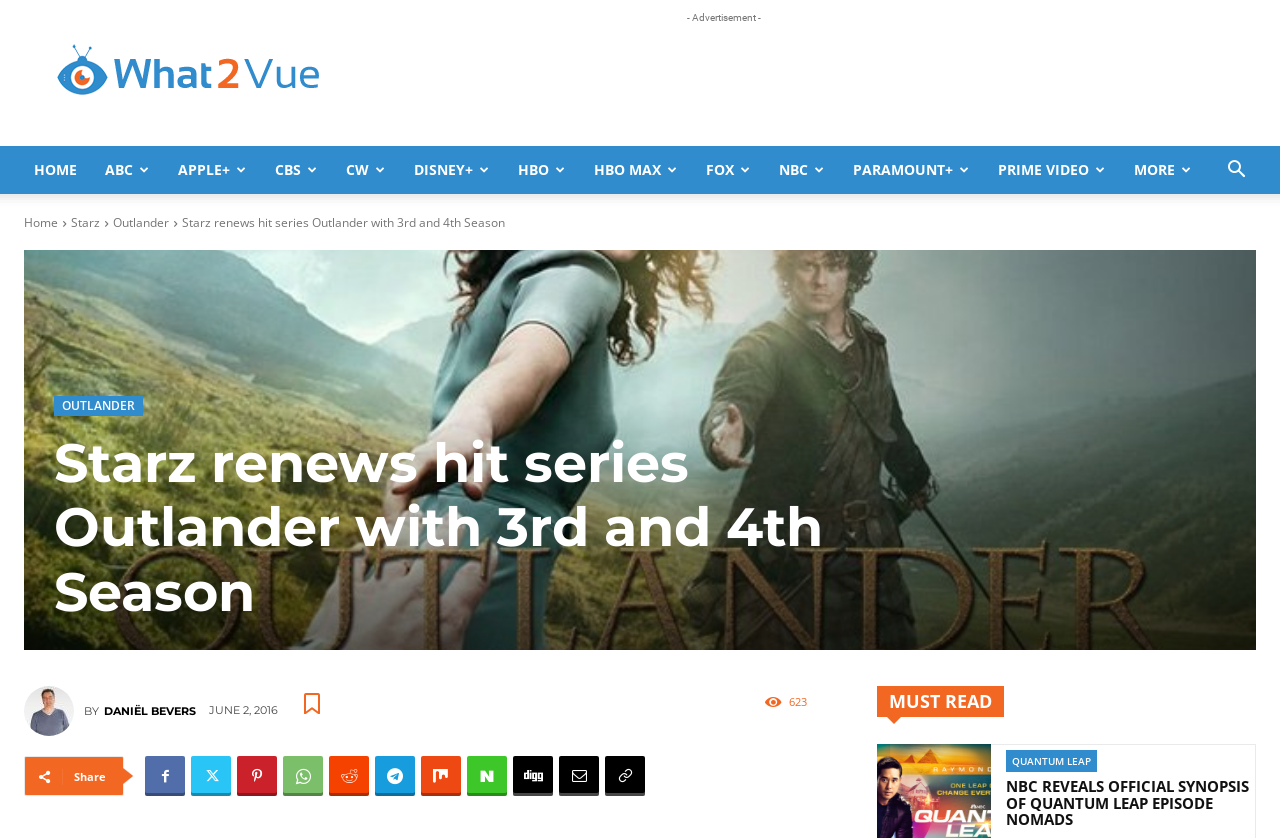Determine the bounding box coordinates of the region I should click to achieve the following instruction: "Go to 'HOME' page". Ensure the bounding box coordinates are four float numbers between 0 and 1, i.e., [left, top, right, bottom].

[0.016, 0.174, 0.071, 0.232]